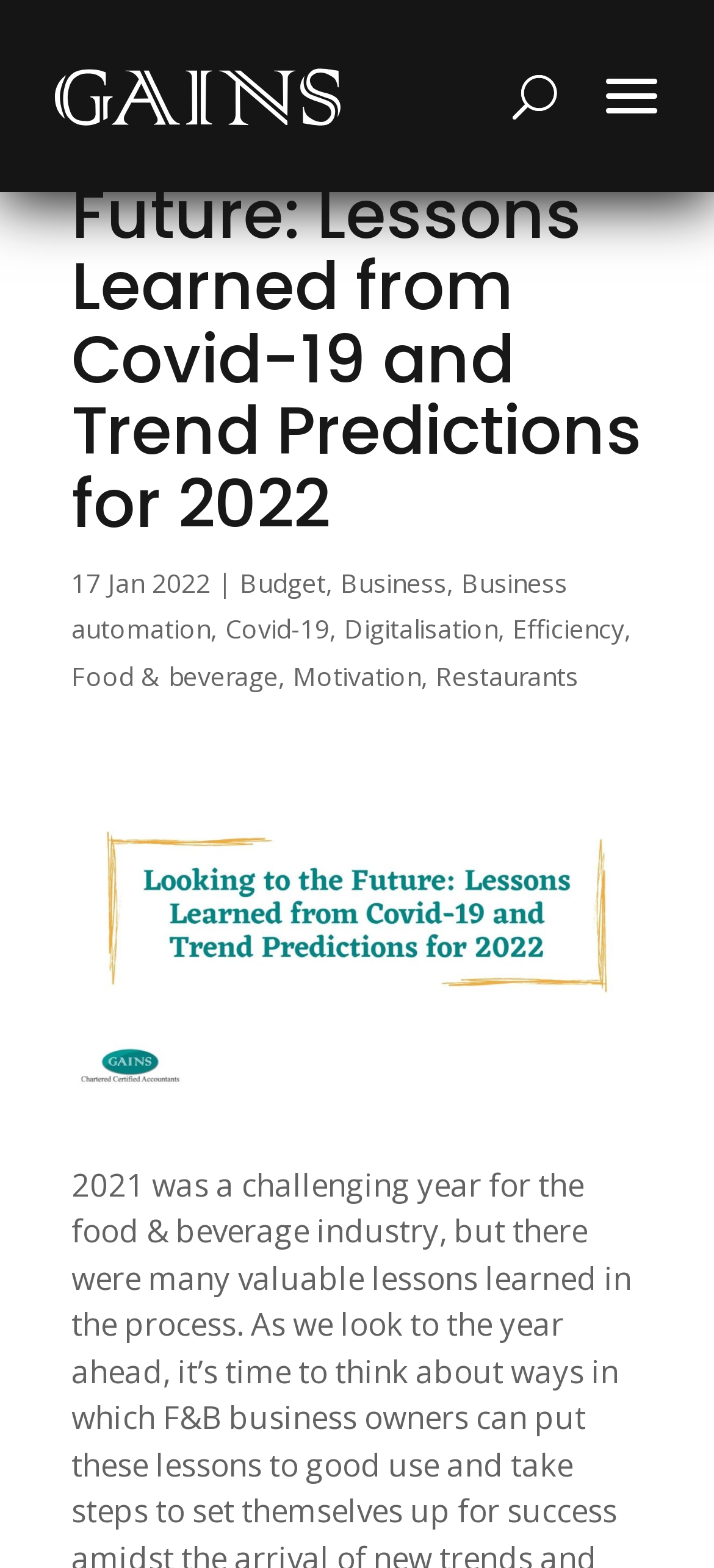Please answer the following question using a single word or phrase: 
What is the company name on the webpage?

Gains Accountants